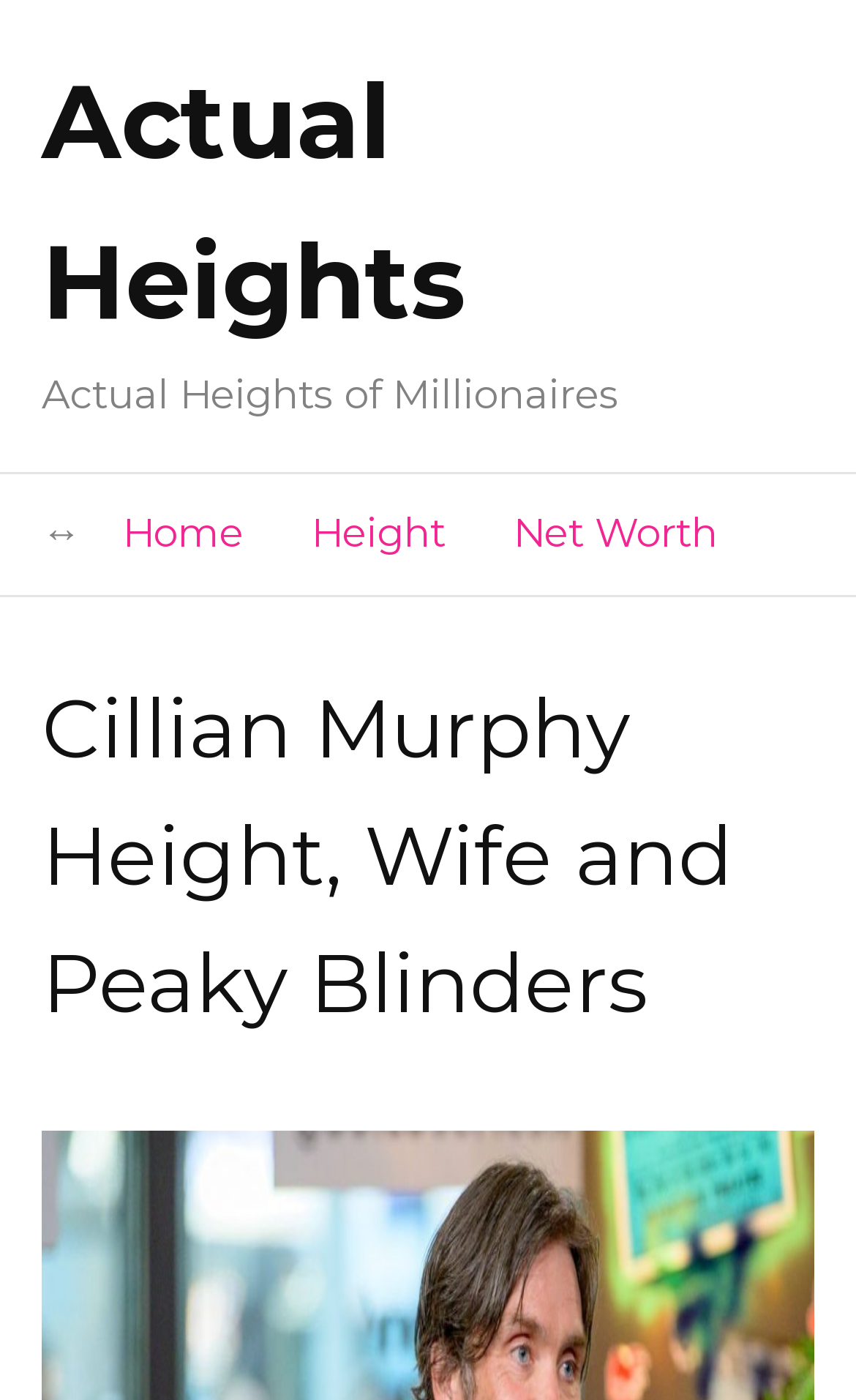Please provide the bounding box coordinates for the UI element as described: "Net Worth". The coordinates must be four floats between 0 and 1, represented as [left, top, right, bottom].

[0.6, 0.339, 0.838, 0.425]